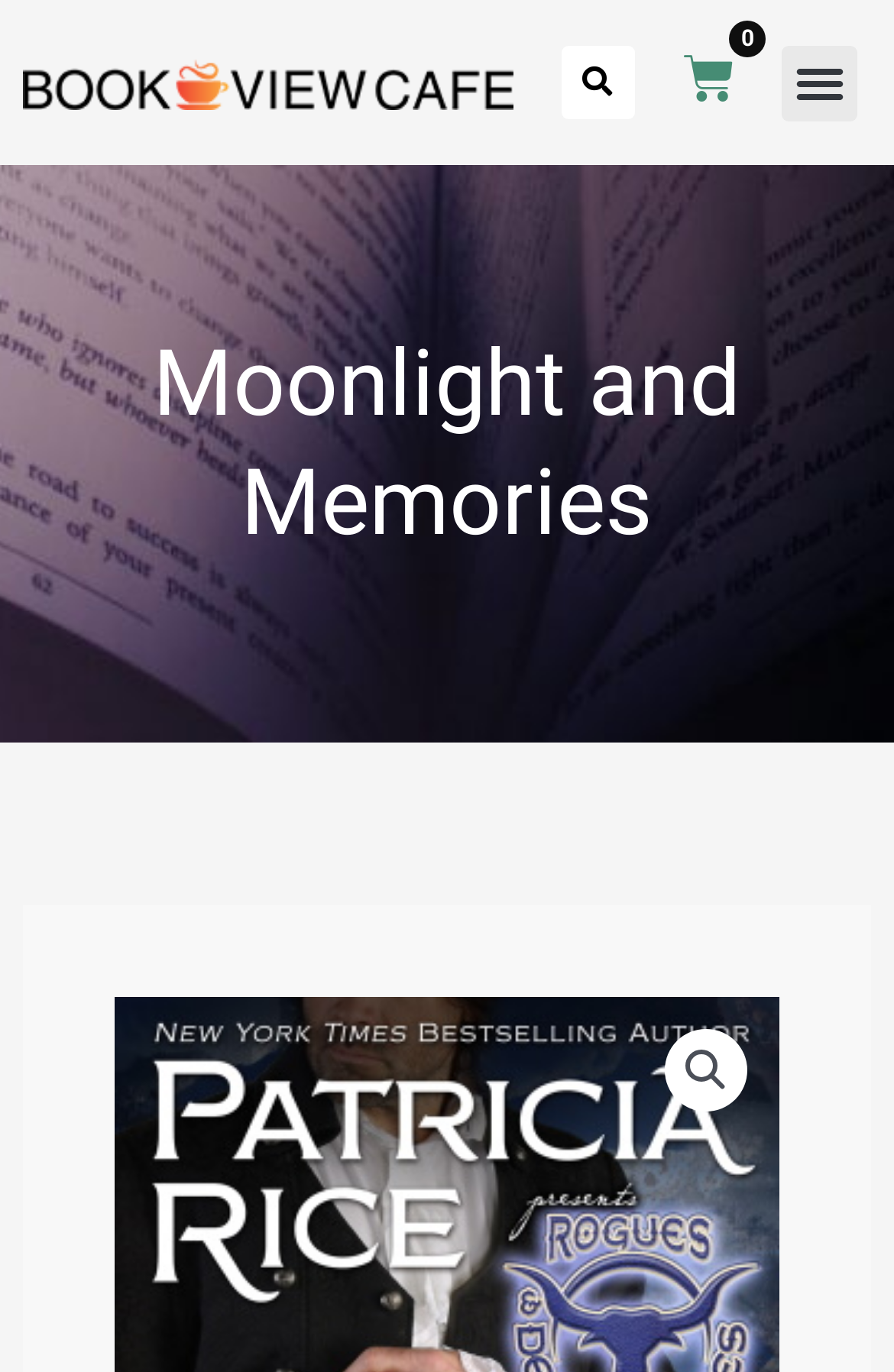Is the menu toggle button expanded?
Please answer the question with a detailed response using the information from the screenshot.

I checked the 'expanded' property of the button element with the text 'Menu Toggle' and found it to be 'False', indicating that the menu is not expanded.